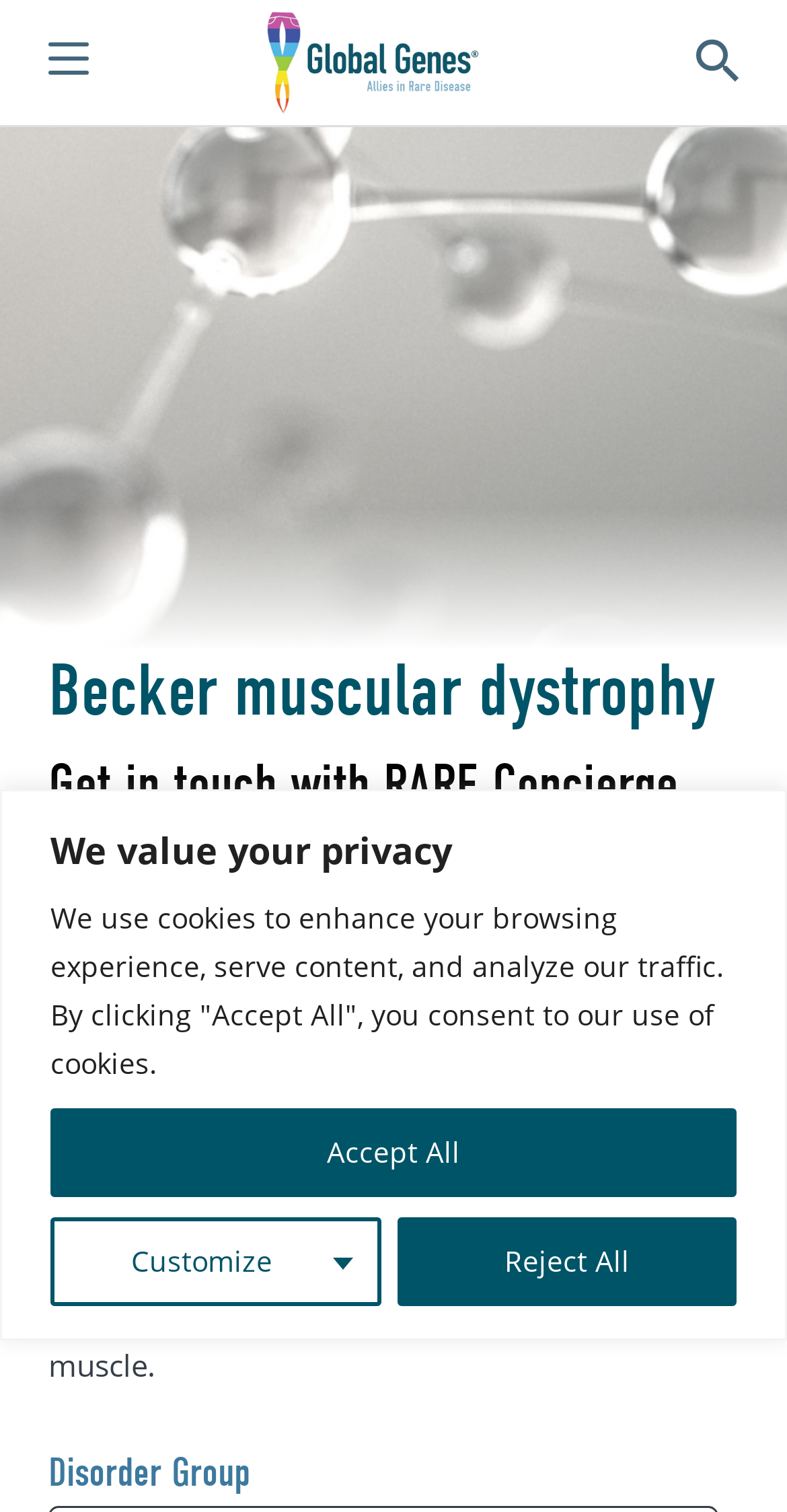Give a detailed account of the webpage, highlighting key information.

The webpage is about Becker muscular dystrophy, a rare genetic disorder. At the top of the page, there is a banner with a privacy policy message, which includes three buttons: "Customize", "Reject All", and "Accept All". Below this banner, there is a menu button on the left and a link to "Global Genes" with an accompanying image on the right. 

On the top-right corner, there is a search button with a magnifying glass icon. Below the search button, there are two headings: "Becker muscular dystrophy" and "Get in touch with RARE Concierge." The latter heading is followed by a link to "Contact RARE Concierge".

The main content of the page is divided into sections. The first section has a heading "Synonyms" and lists two synonyms for Becker muscular dystrophy: "BMD" and "Becker dystrophinopathy". The second section provides a detailed description of the disorder, stating that it is a rare genetic muscular dystrophy characterized by progressive muscle wasting and weakness due to degeneration of skeletal smooth and cardiac muscle. 

At the bottom of the page, there is a heading "Disorder Group". Overall, the webpage provides information about Becker muscular dystrophy, its synonyms, and a way to get in touch with RARE Concierge for more information.